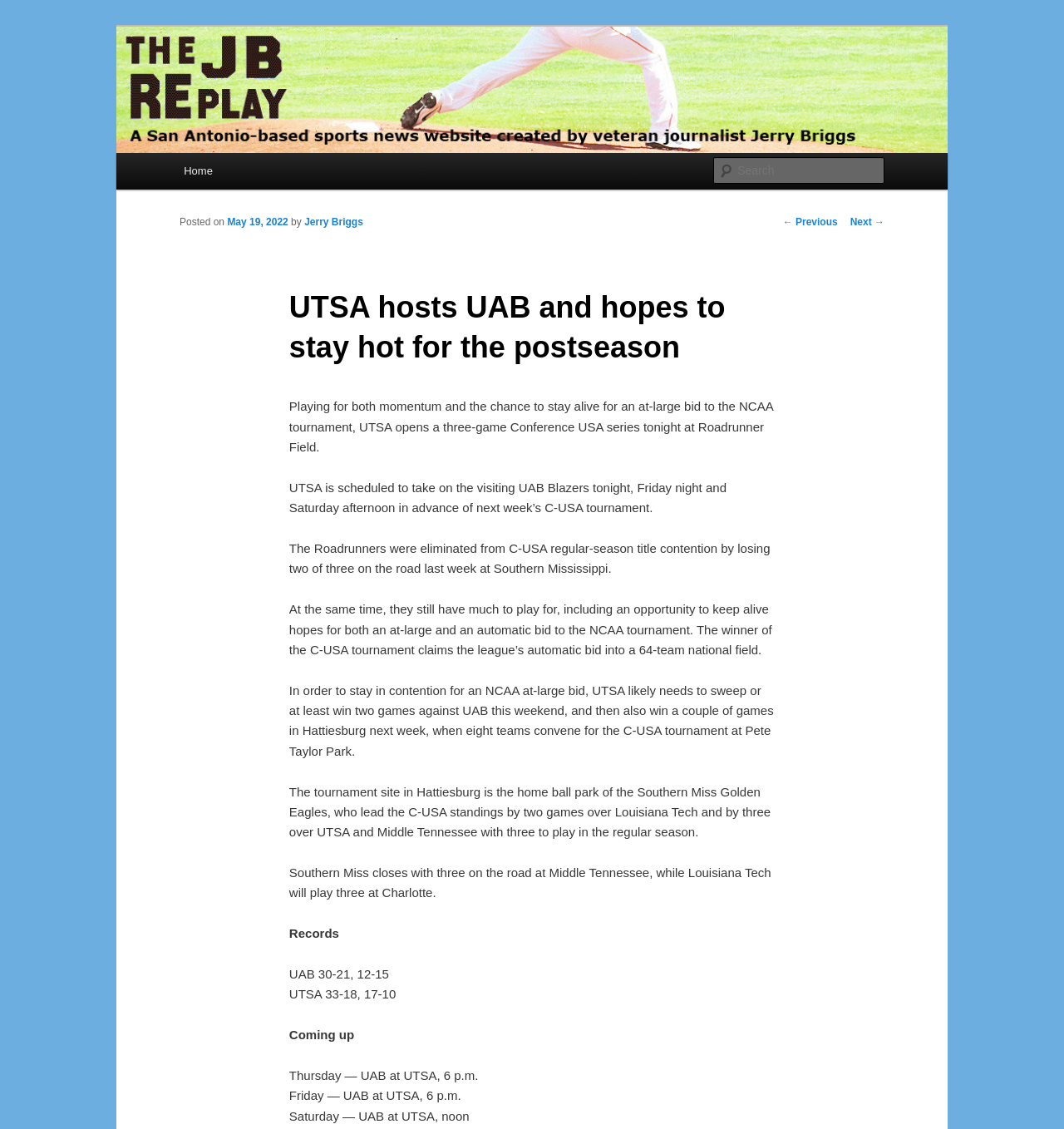Kindly determine the bounding box coordinates for the clickable area to achieve the given instruction: "Search for something".

[0.671, 0.139, 0.831, 0.163]